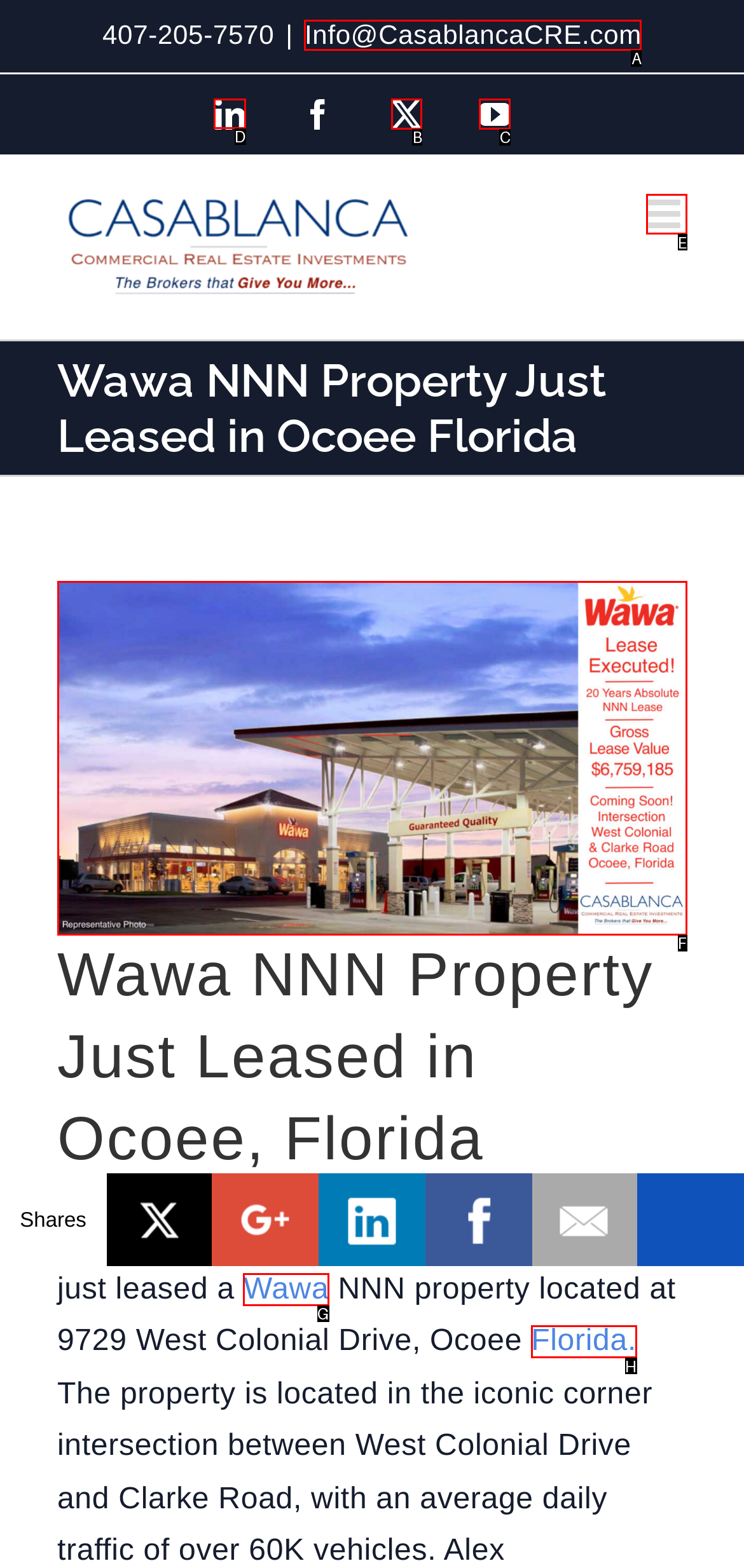Identify the letter of the correct UI element to fulfill the task: Visit LinkedIn page from the given options in the screenshot.

D